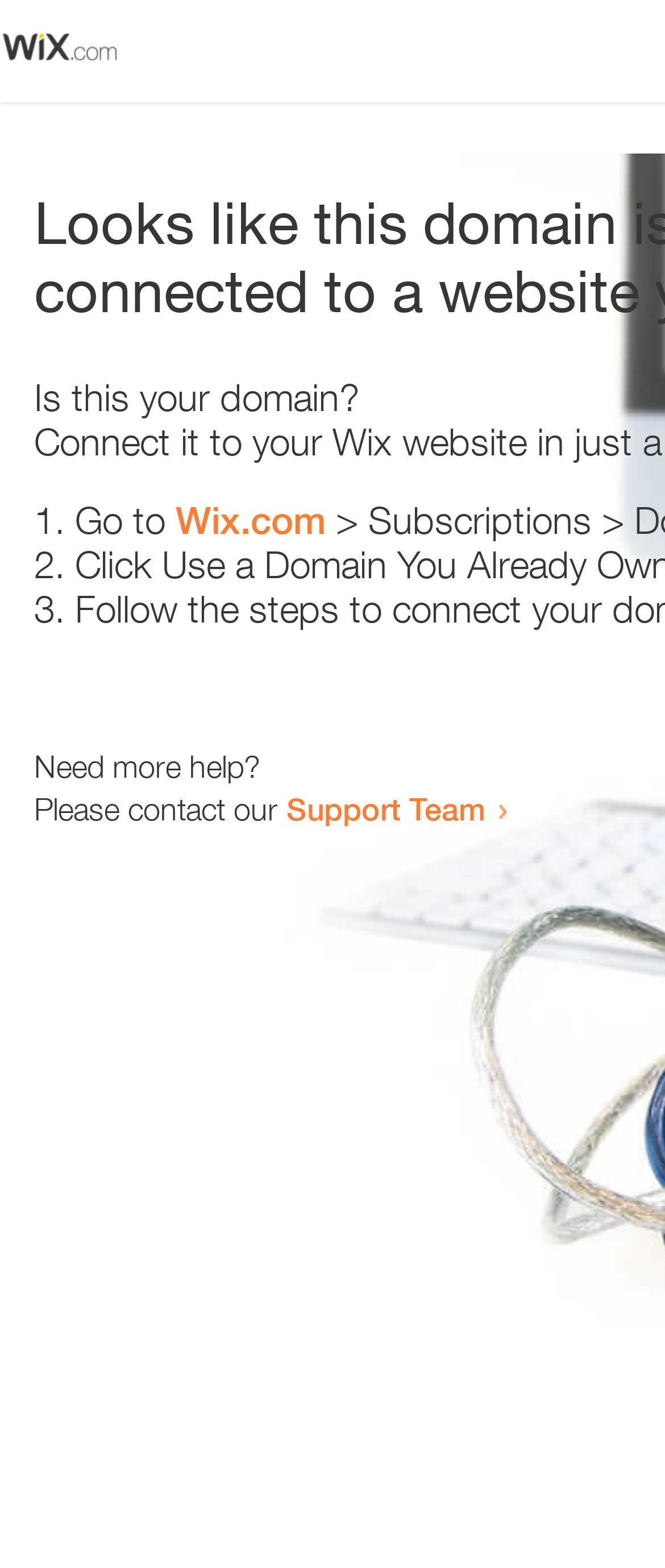Can you locate the main headline on this webpage and provide its text content?

Looks like this domain isn't
connected to a website yet